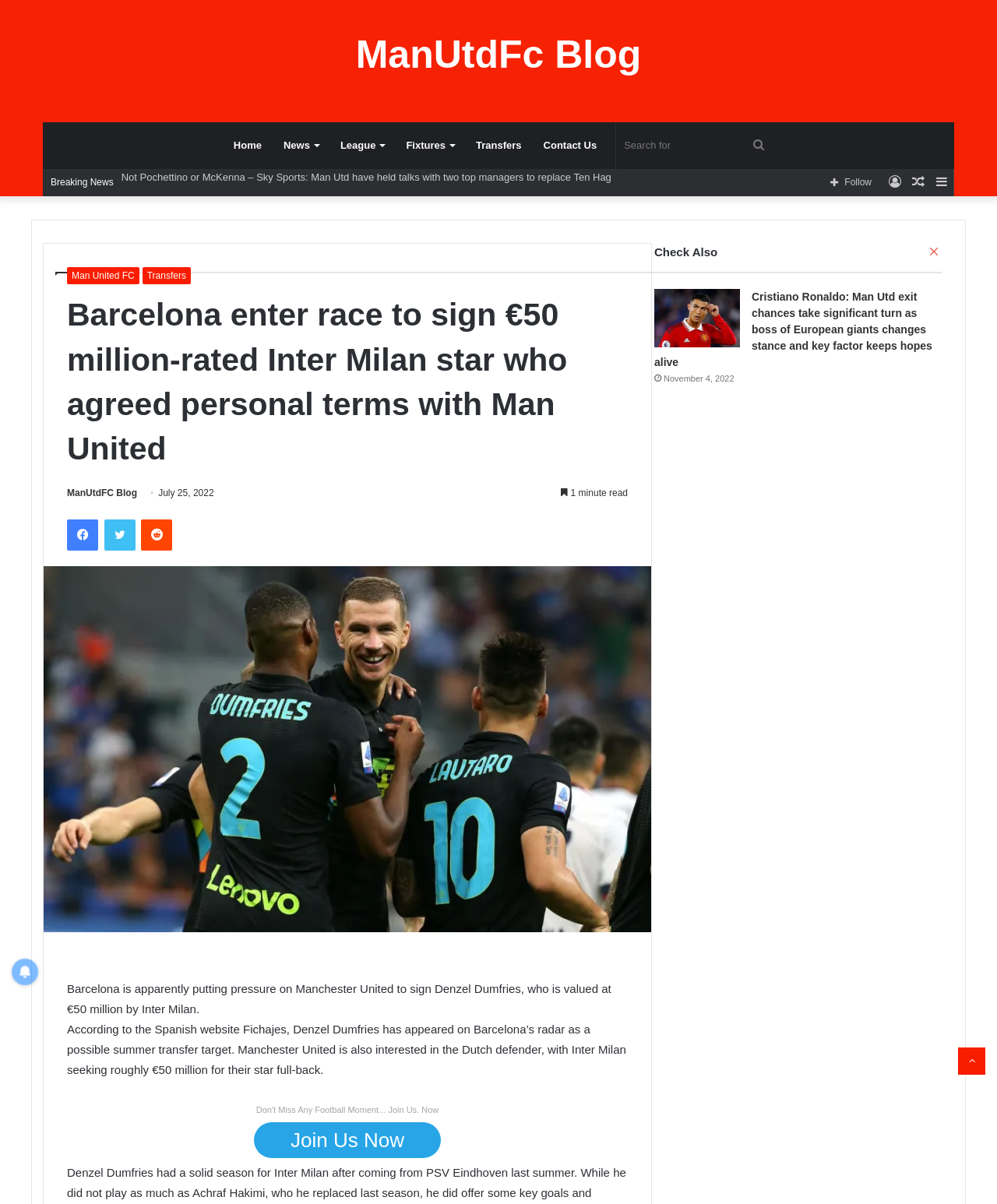Please identify the bounding box coordinates of the element on the webpage that should be clicked to follow this instruction: "Go back to top". The bounding box coordinates should be given as four float numbers between 0 and 1, formatted as [left, top, right, bottom].

[0.961, 0.87, 0.988, 0.893]